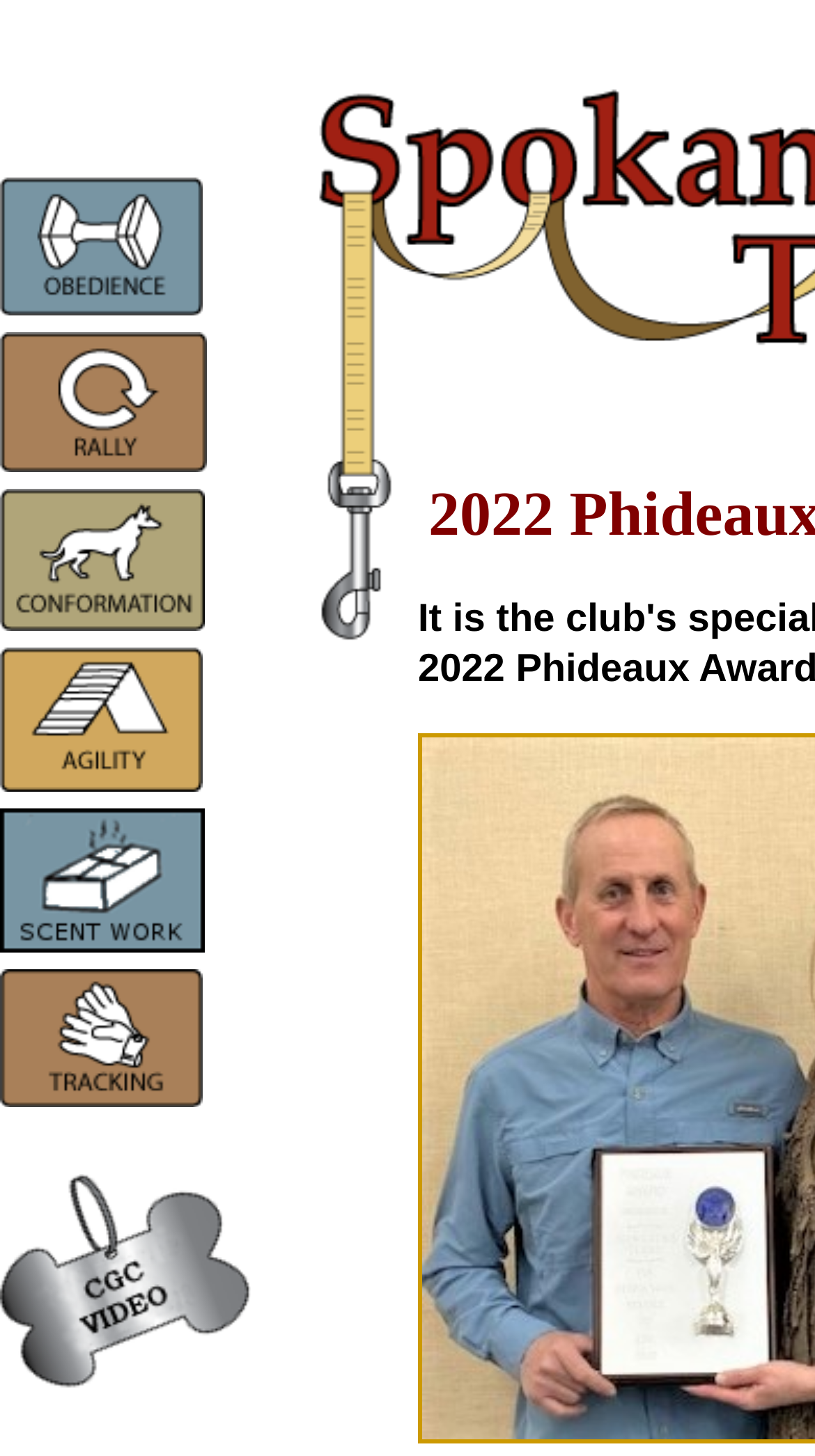Identify the bounding box for the given UI element using the description provided. Coordinates should be in the format (top-left x, top-left y, bottom-right x, bottom-right y) and must be between 0 and 1. Here is the description: alt="AKC Scentwork"

[0.0, 0.636, 0.251, 0.66]